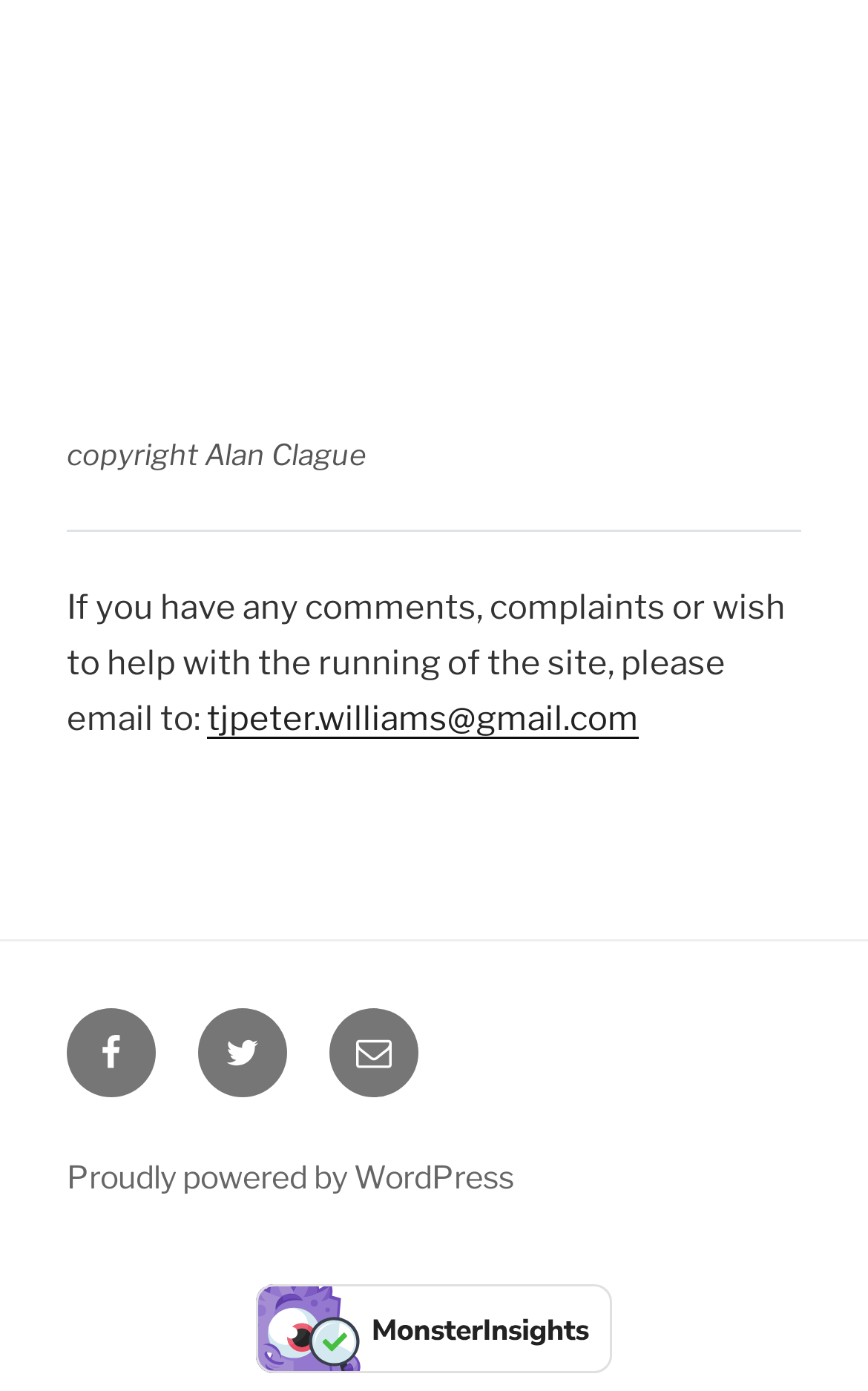Extract the bounding box of the UI element described as: "Twitter".

[0.228, 0.725, 0.331, 0.789]